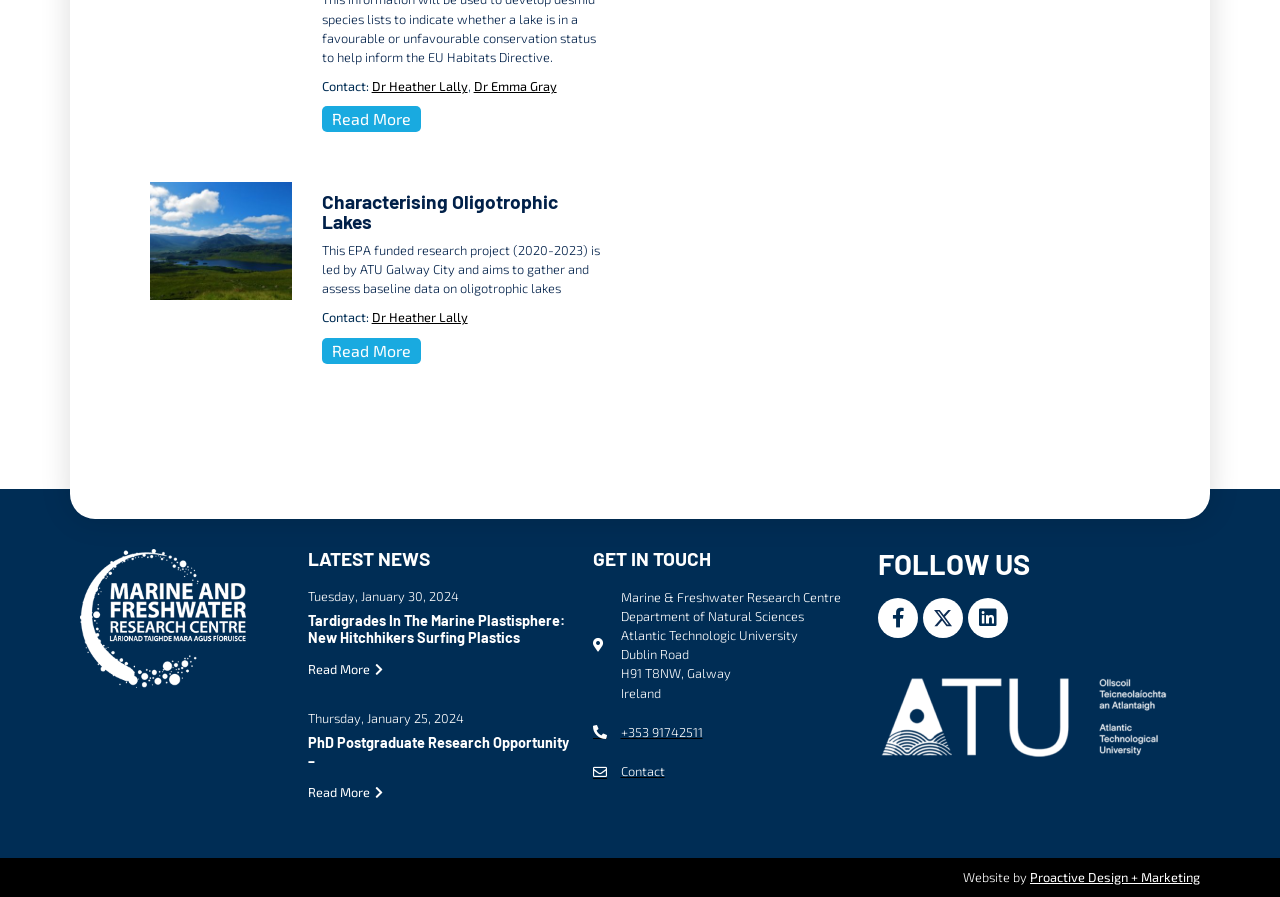Using the provided element description: "Disclosure of Financial Interest", determine the bounding box coordinates of the corresponding UI element in the screenshot.

None